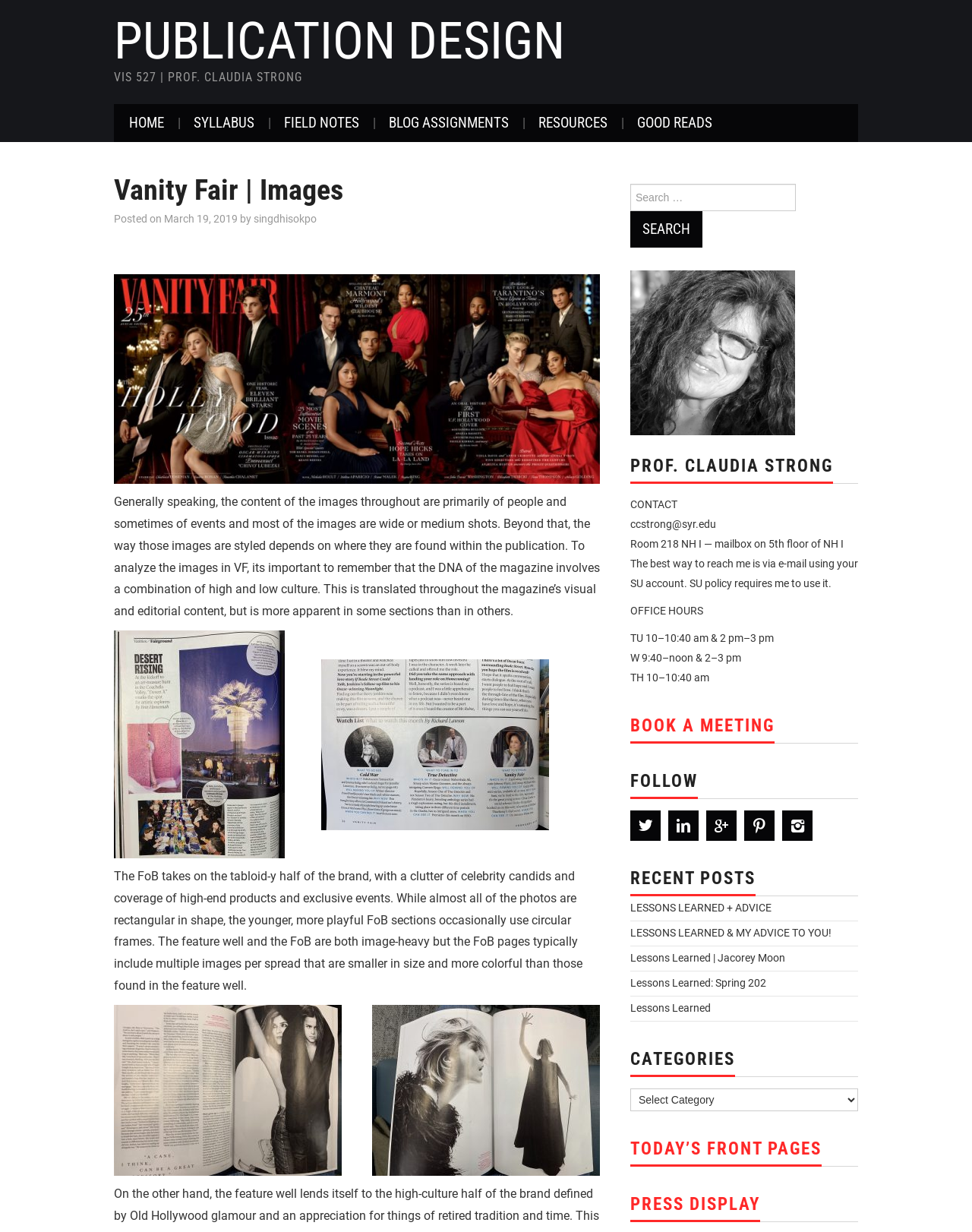Highlight the bounding box coordinates of the element you need to click to perform the following instruction: "Enter your name."

None